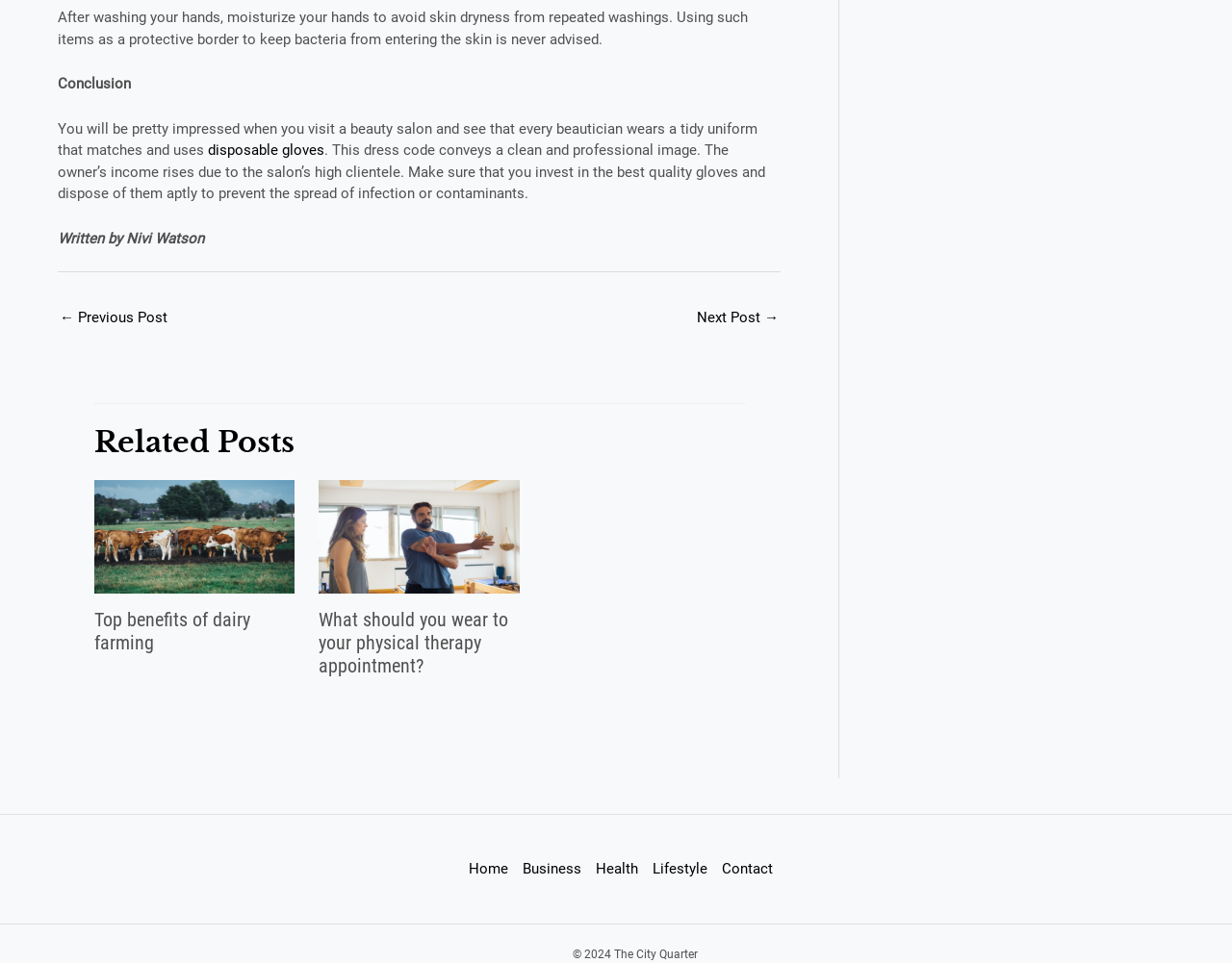What is the name of the website?
Provide an in-depth and detailed answer to the question.

The website's name is mentioned in the footer section, along with the copyright information '© 2024 The City Quarter'.